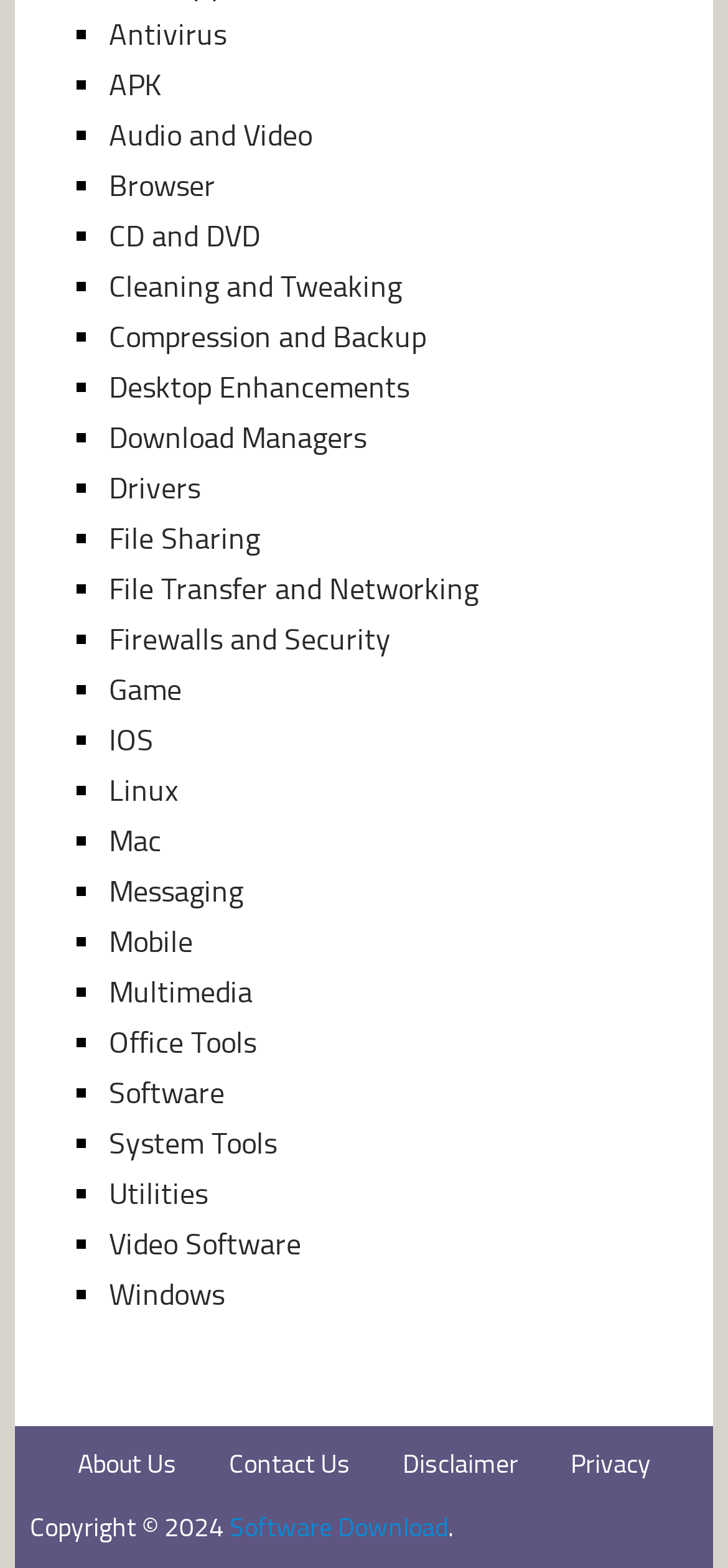Extract the bounding box coordinates for the described element: "Linux". The coordinates should be represented as four float numbers between 0 and 1: [left, top, right, bottom].

[0.15, 0.493, 0.245, 0.516]